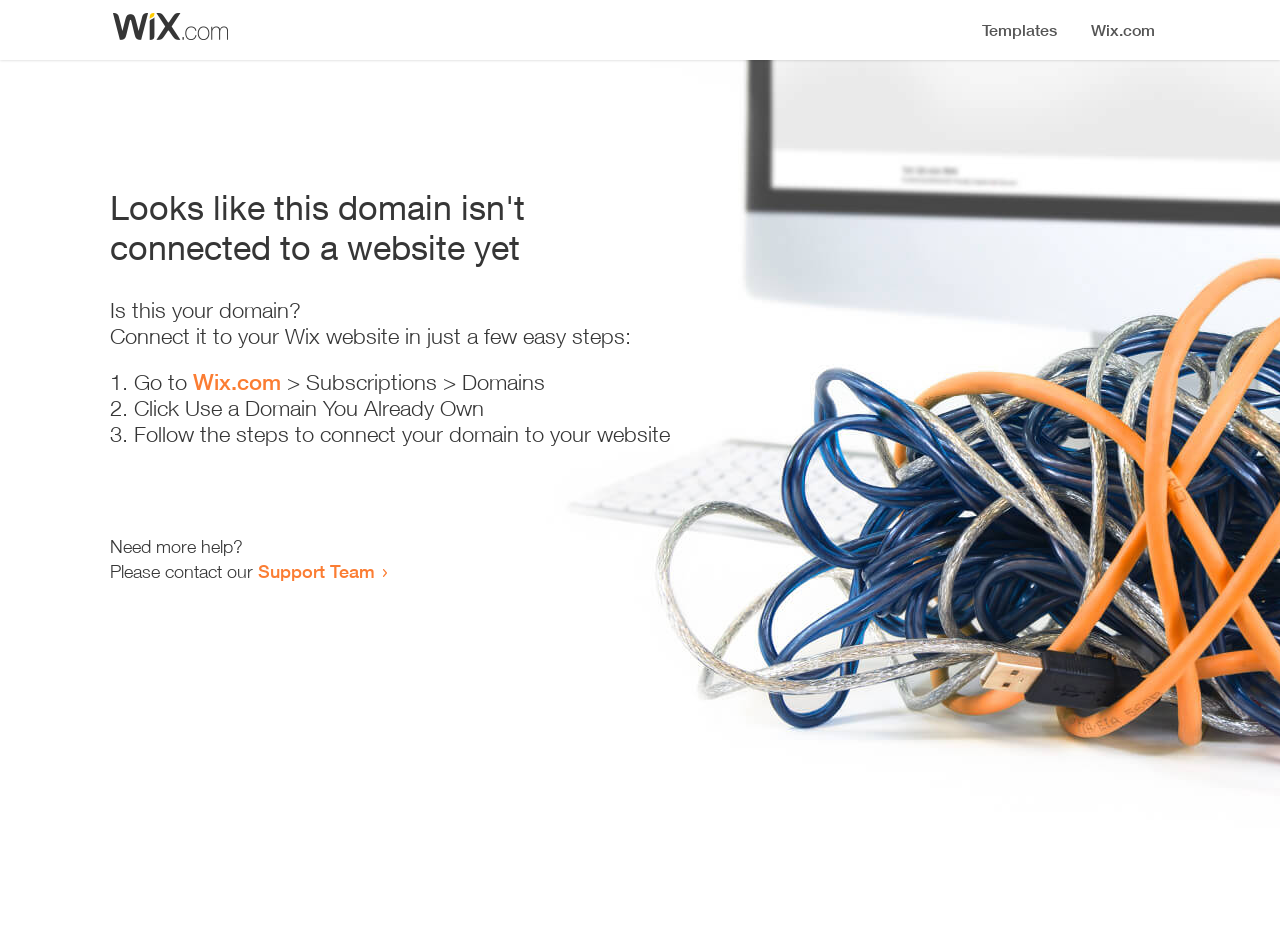What is the purpose of the webpage?
Please ensure your answer to the question is detailed and covers all necessary aspects.

The webpage provides instructions on how to connect a domain to a Wix website, which implies that the purpose of the webpage is to facilitate this process.